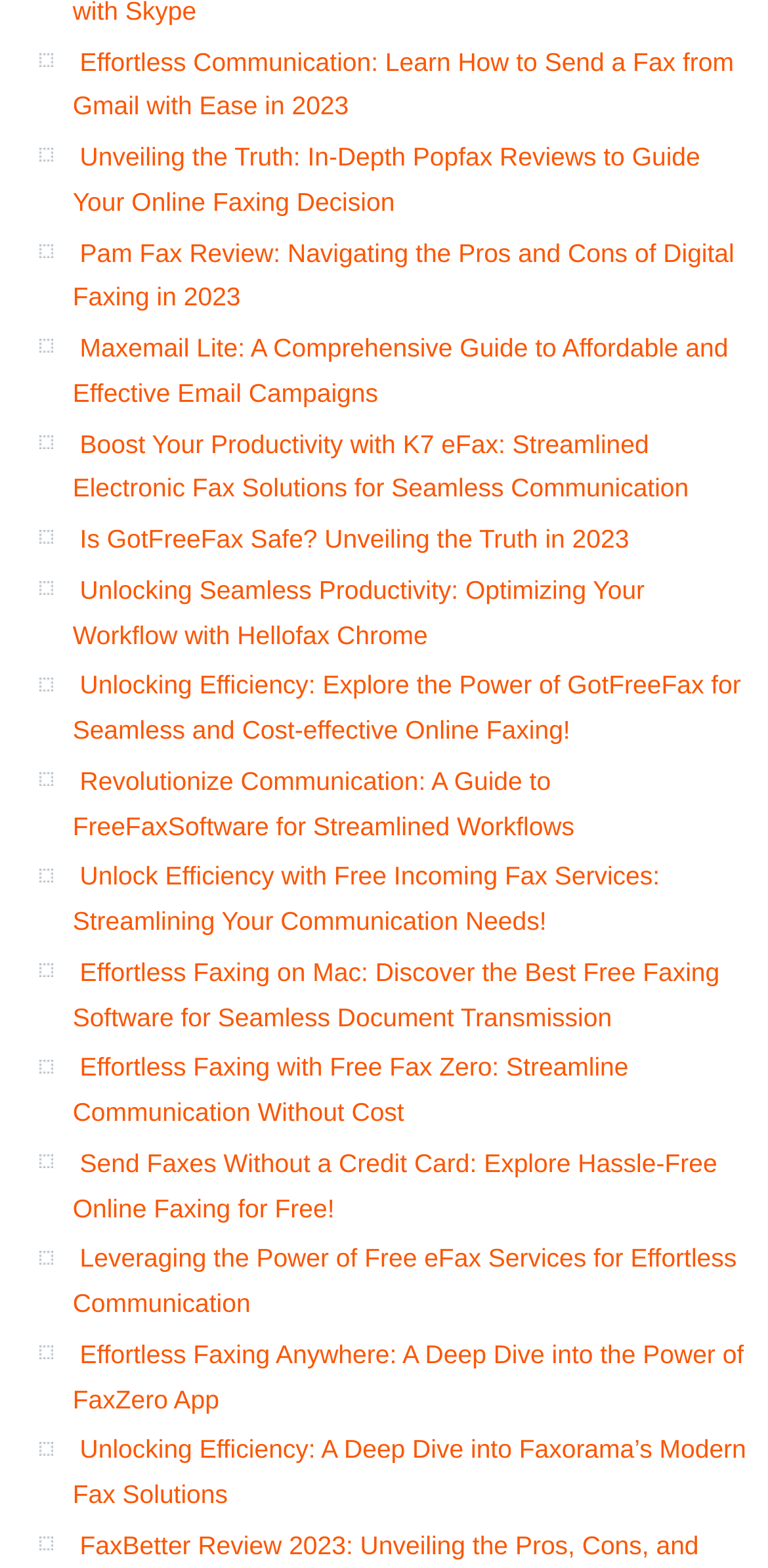Is this webpage focused on faxing for personal or business use?
Answer with a single word or phrase by referring to the visual content.

Both